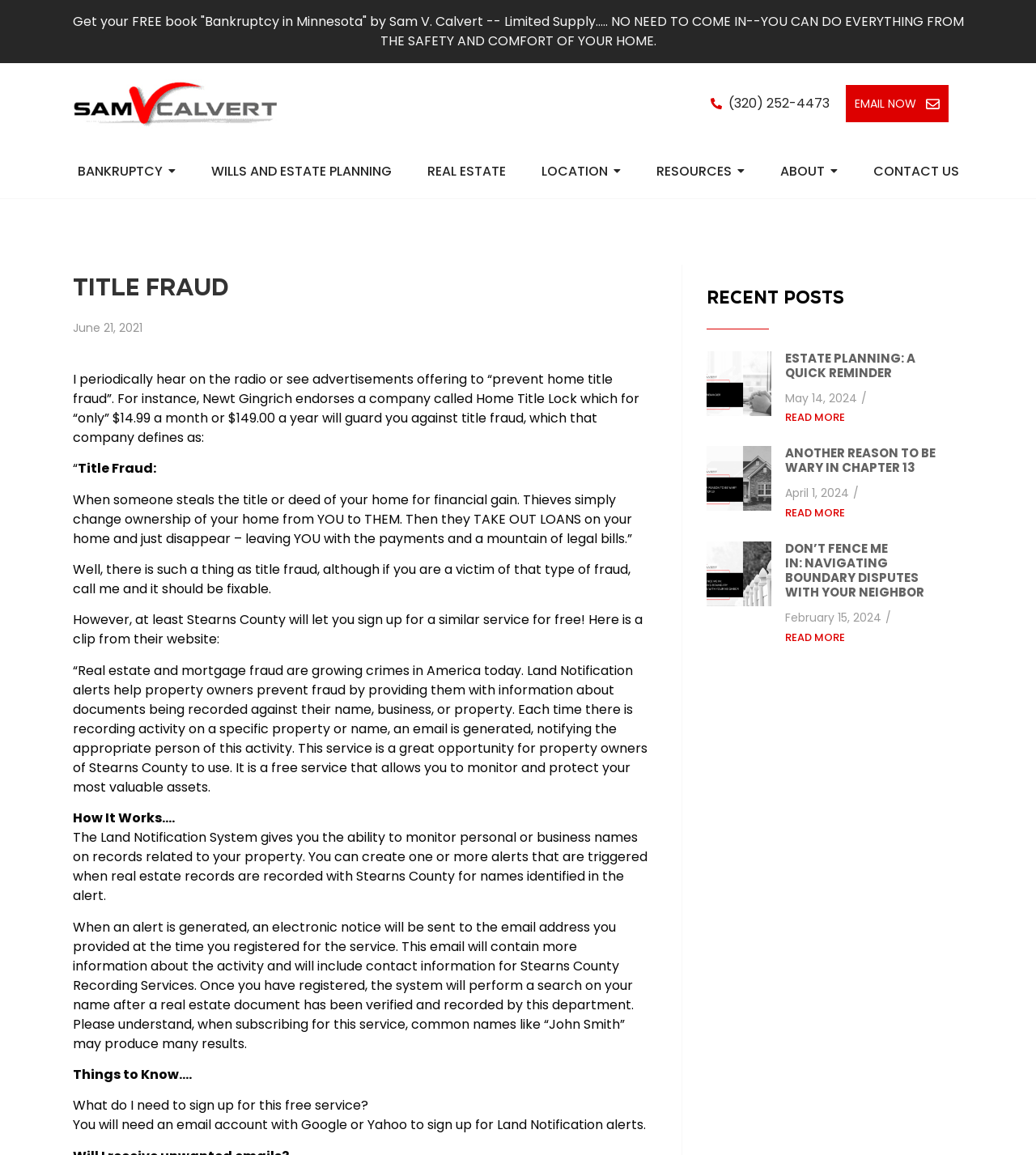Can you find the bounding box coordinates for the element to click on to achieve the instruction: "Learn about bankruptcy"?

[0.075, 0.132, 0.169, 0.165]